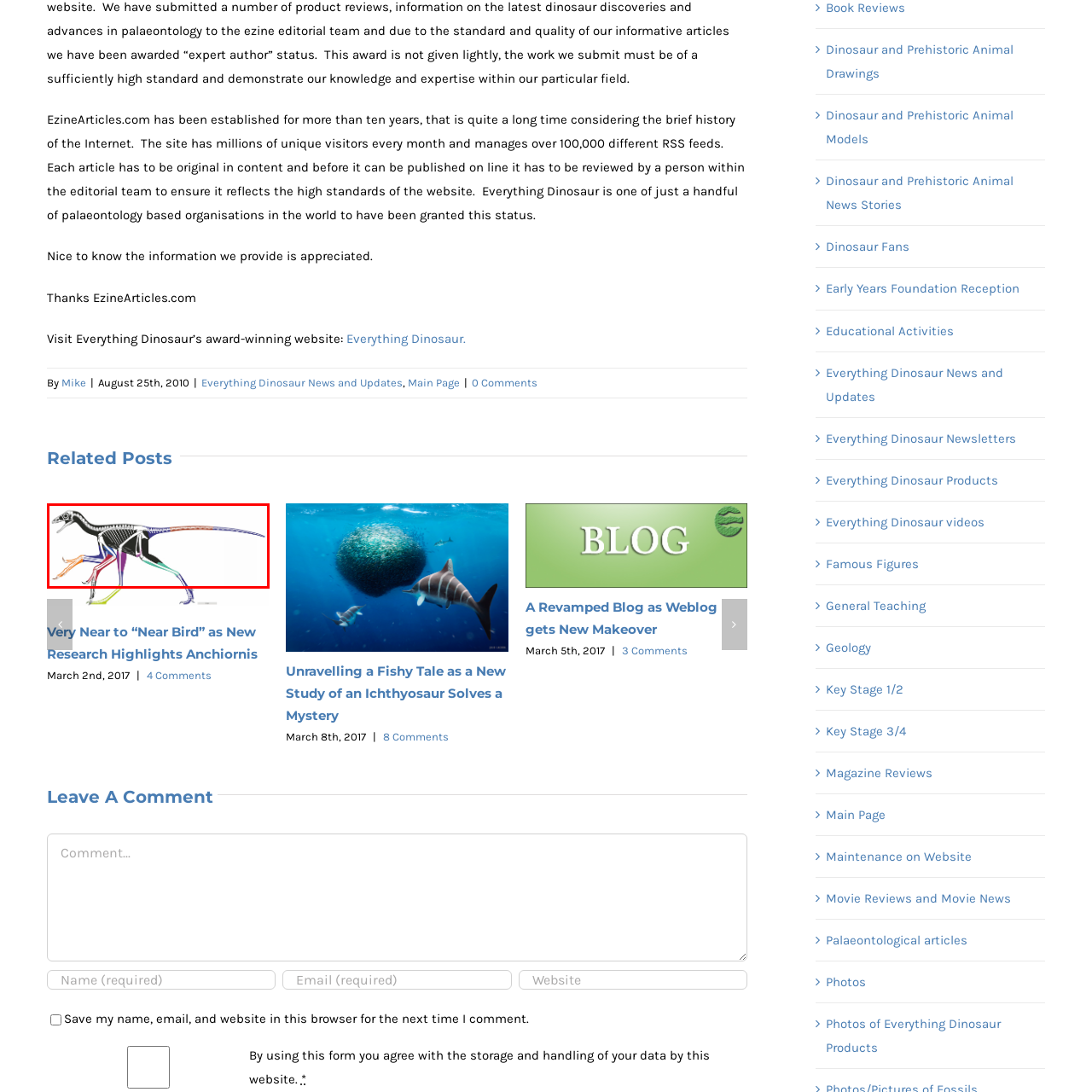Offer an in-depth description of the image encased within the red bounding lines.

The image features a detailed skeletal illustration of a dinosaur, likely representing a theropod species, showcasing its anatomy in a striking black-and-white design. The skeleton is outlined in contrast, emphasizing the structure and posture of the dinosaur as it appears to move forward. Various colored limbs, including hues of orange, yellow, green, blue, and purple, add a vibrant touch, possibly indicating different muscle groups or movement capabilities of the limbs. This depiction not only highlights the dinosaur's physical features but also offers insights into its locomotion and anatomy, making it a fascinating study for paleontology enthusiasts and students alike.